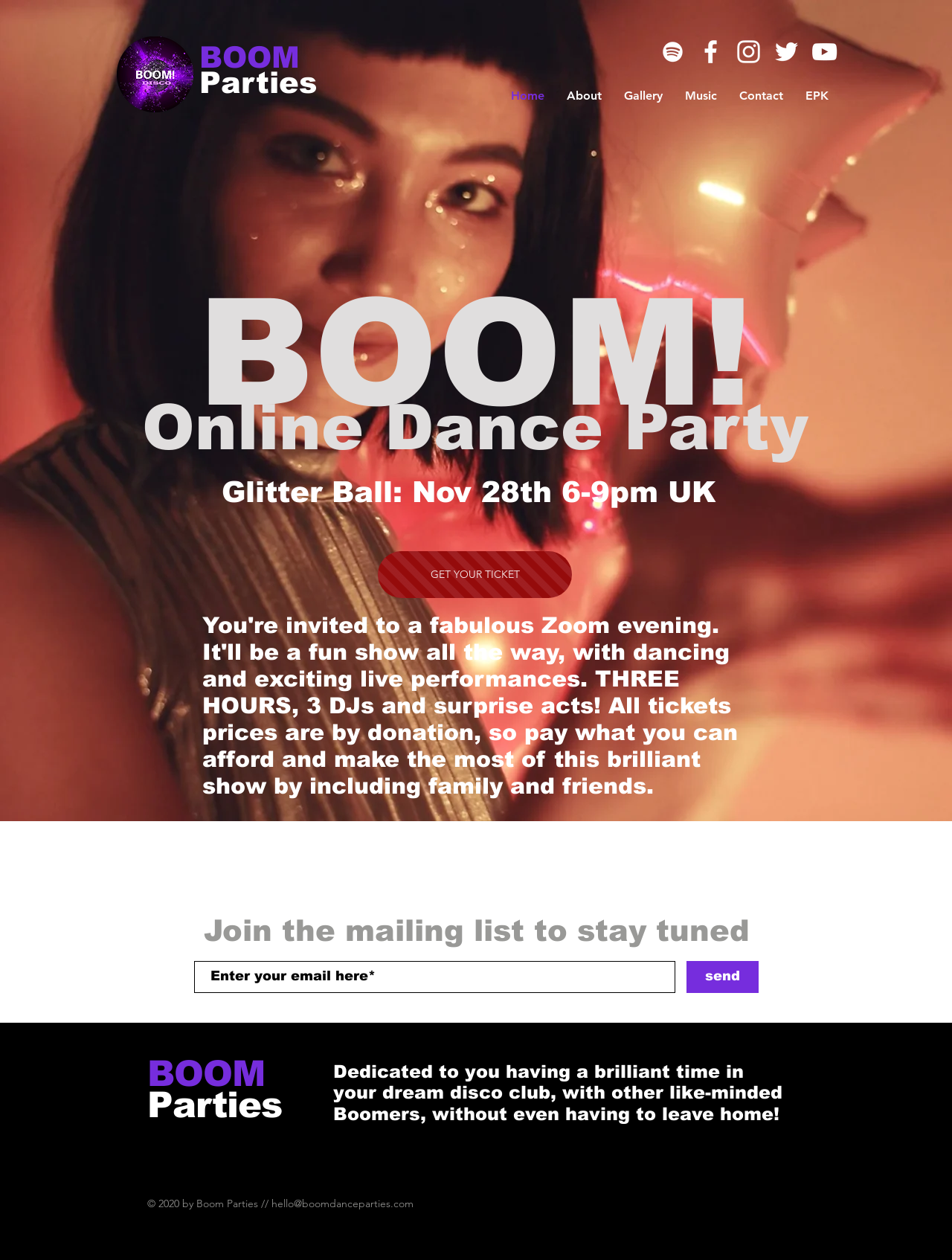Could you find the bounding box coordinates of the clickable area to complete this instruction: "Click the 'Home' navigation link"?

[0.525, 0.053, 0.584, 0.099]